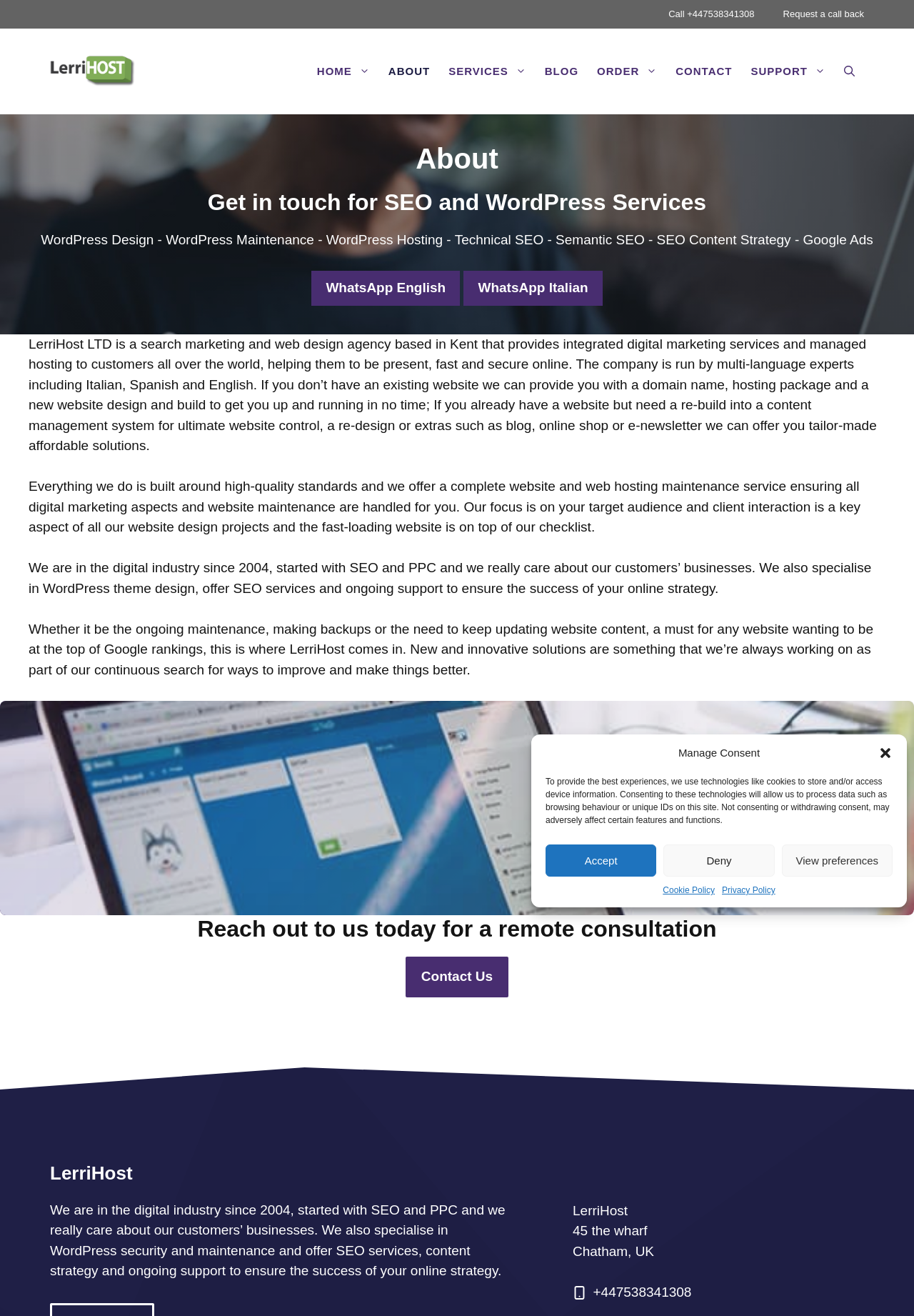Use a single word or phrase to answer the question:
What is the company's experience in the digital industry?

Since 2004